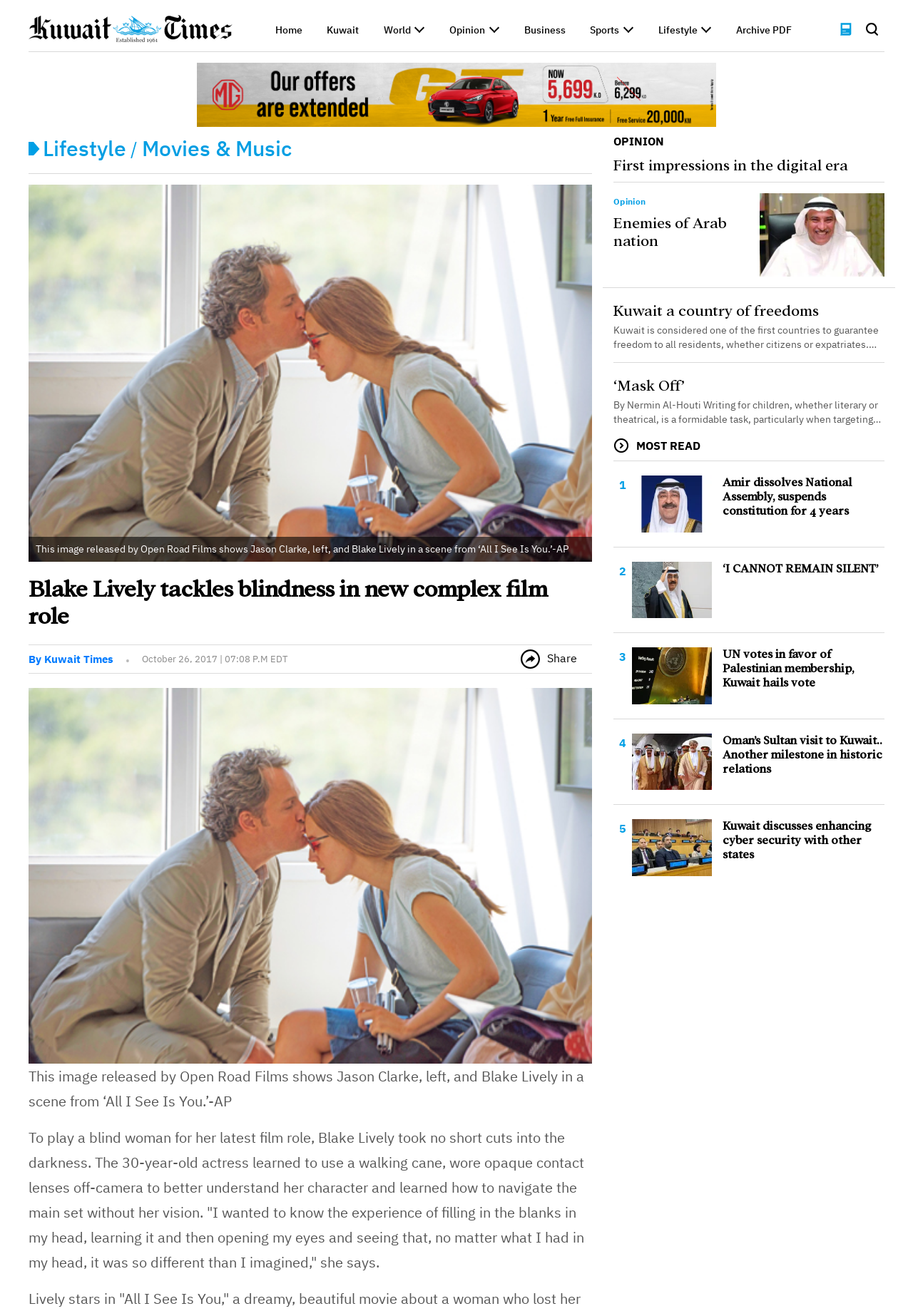Pinpoint the bounding box coordinates of the clickable area necessary to execute the following instruction: "Click on the 'Home' link". The coordinates should be given as four float numbers between 0 and 1, namely [left, top, right, bottom].

[0.302, 0.018, 0.331, 0.028]